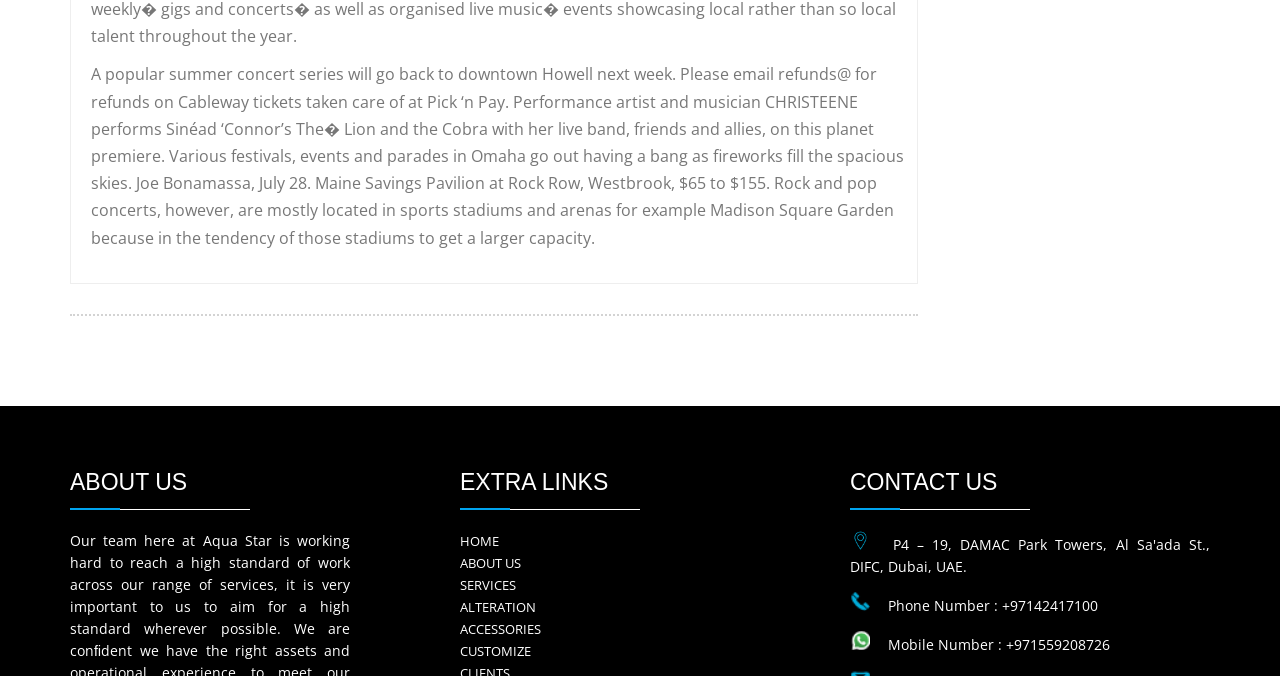Locate the bounding box coordinates for the element described below: "Golden Monkey Tracking". The coordinates must be four float values between 0 and 1, formatted as [left, top, right, bottom].

None